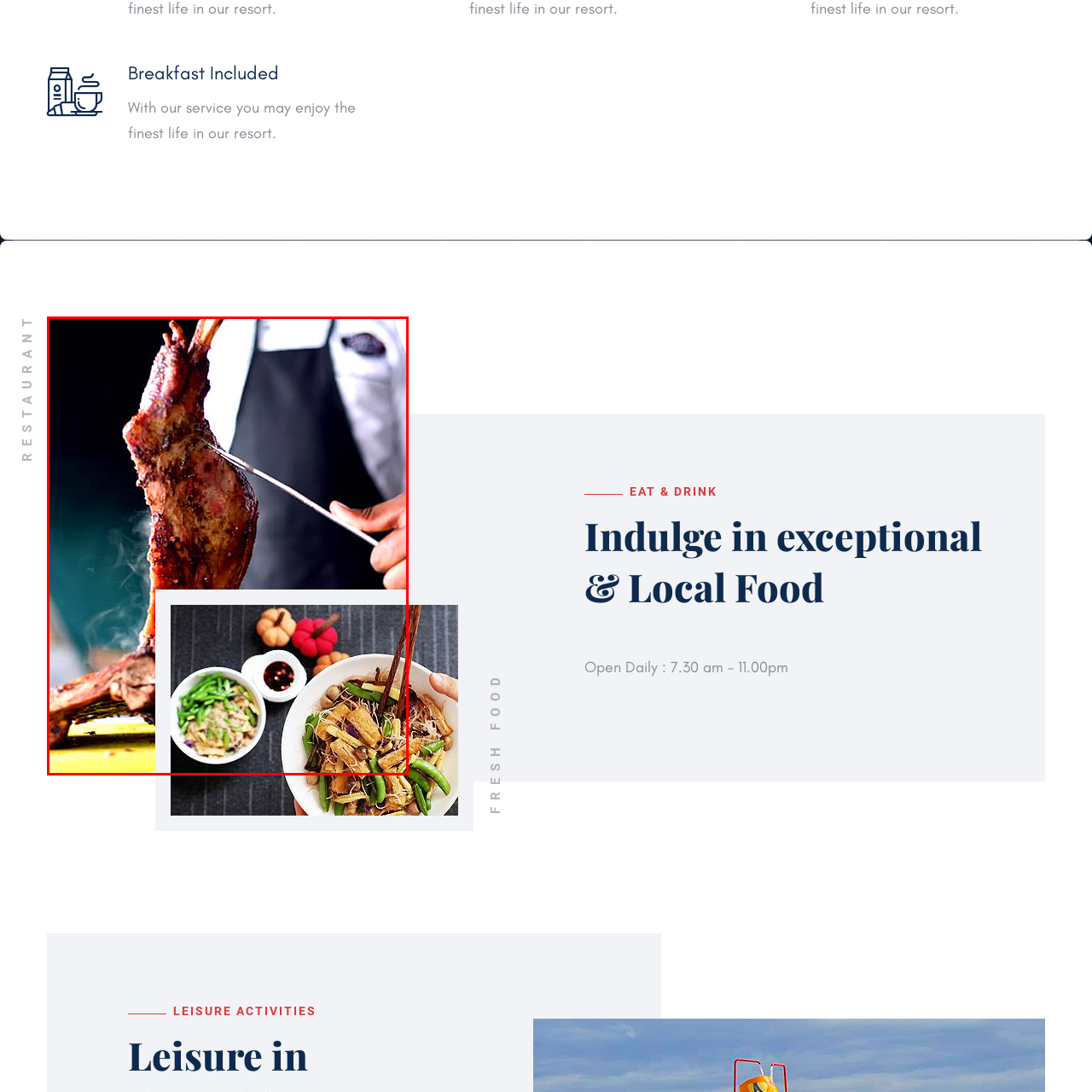Focus on the area marked by the red boundary, What is arranged artfully in bowls? Answer concisely with a single word or phrase.

Vibrant salad